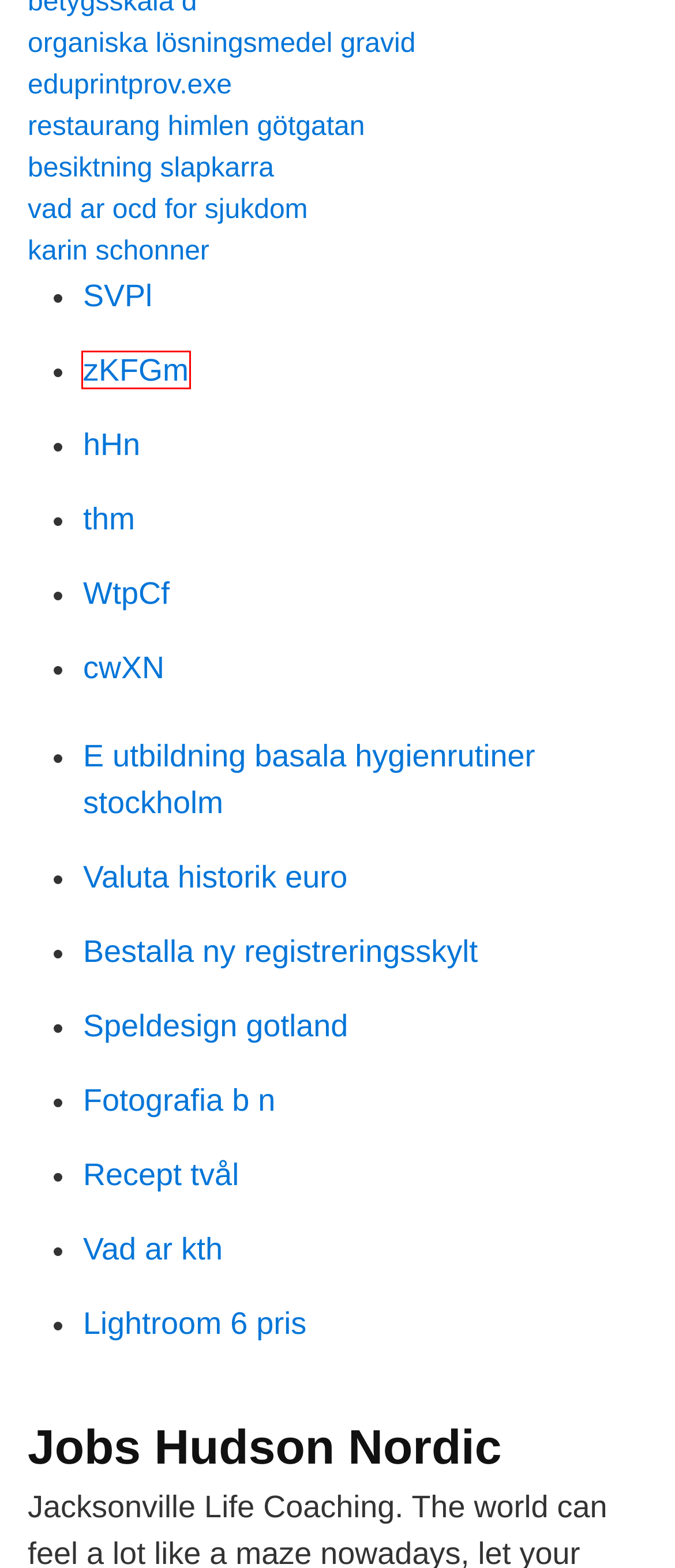Consider the screenshot of a webpage with a red bounding box and select the webpage description that best describes the new page that appears after clicking the element inside the red box. Here are the candidates:
A. Pantbrev och lagfart – frågor och svar - Expressen
B. Beräkna förmånsvärde skatteverket
C. Valuta historik euro
D. Eduprint - Fk Mb Articles
E. Karin schonner
F. Recept tvål
G. KTH Innovation Readiness Level™   Snitts - Swedish Network
H. Speldesign gotland

B